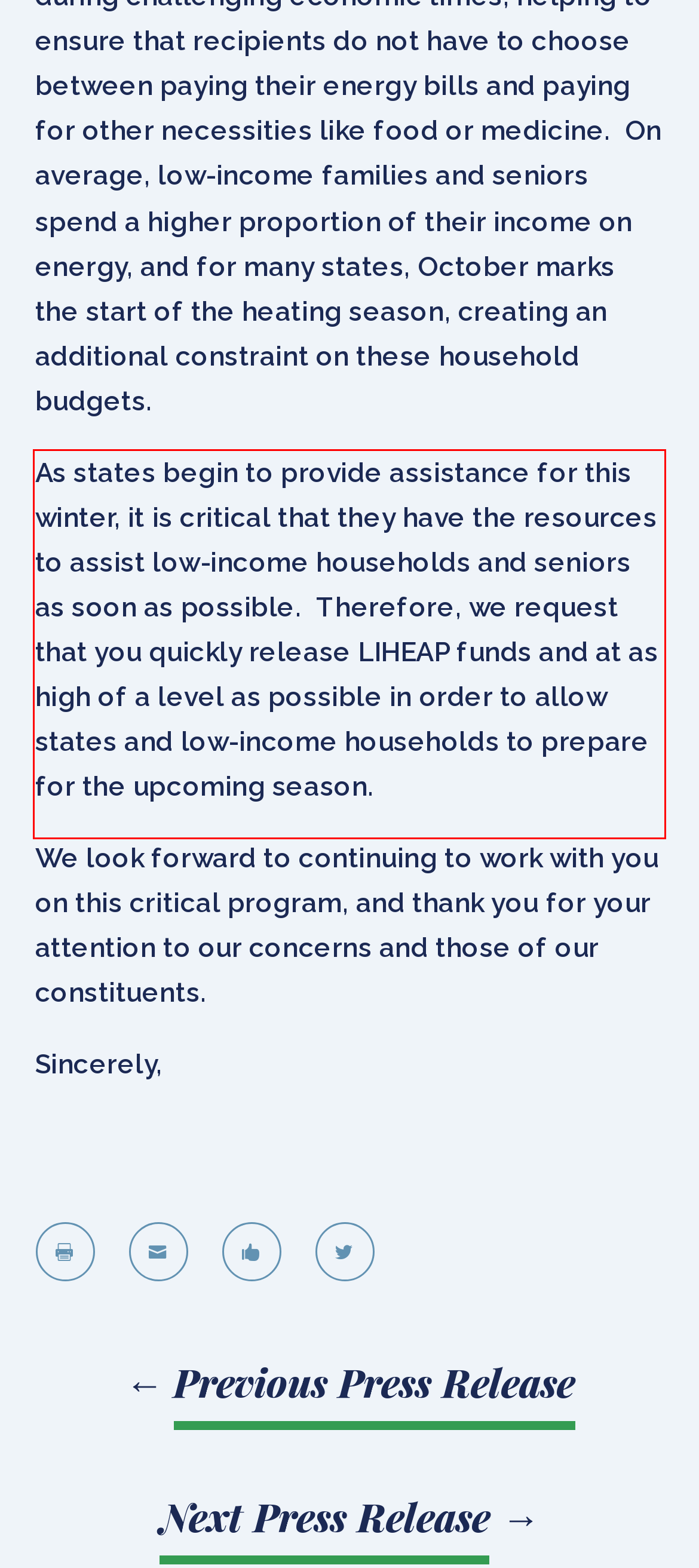In the given screenshot, locate the red bounding box and extract the text content from within it.

As states begin to provide assistance for this winter, it is critical that they have the resources to assist low-income households and seniors as soon as possible. Therefore, we request that you quickly release LIHEAP funds and at as high of a level as possible in order to allow states and low-income households to prepare for the upcoming season.